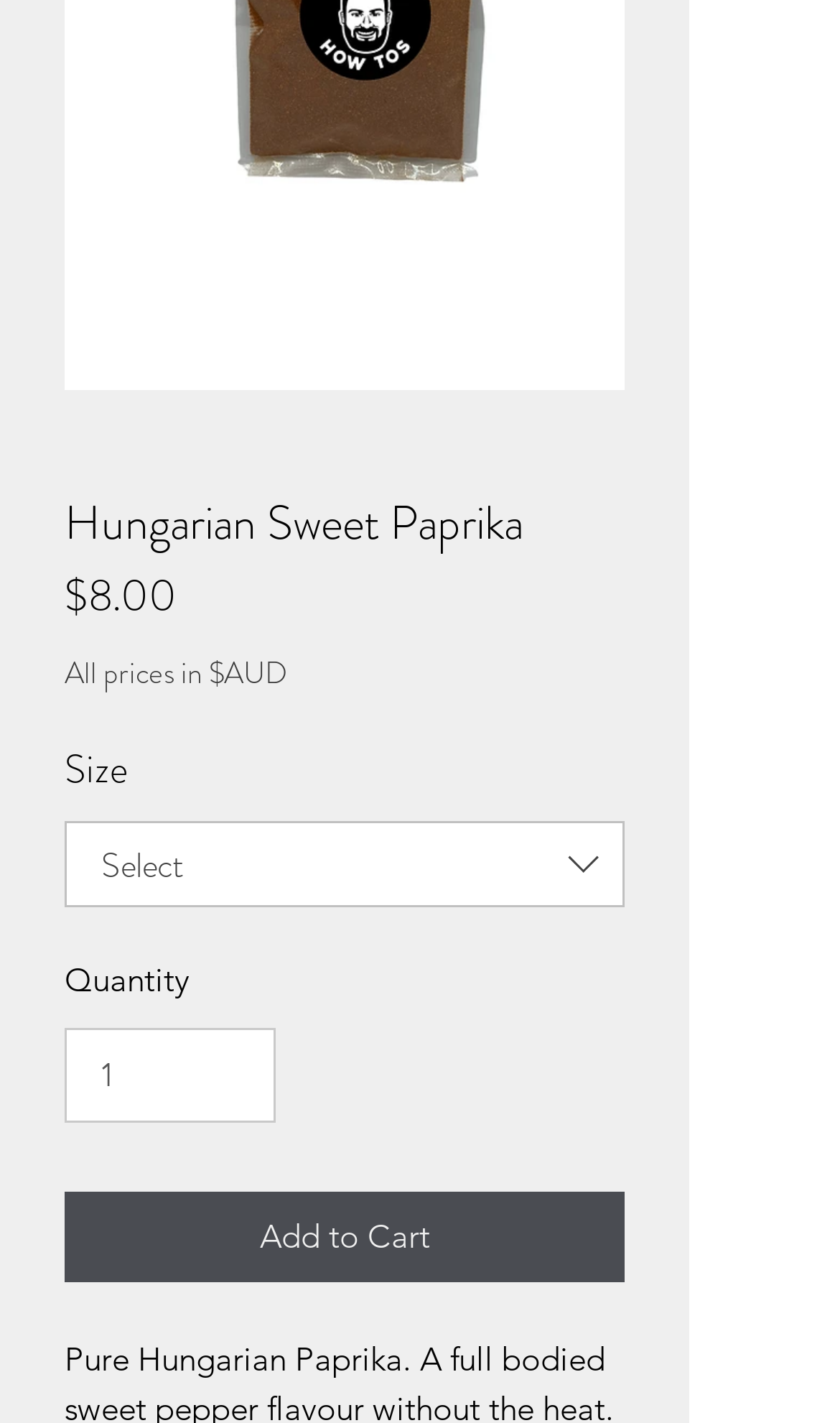Look at the image and answer the question in detail:
What is the minimum quantity of Hungarian Sweet Paprika that can be purchased?

The minimum quantity of Hungarian Sweet Paprika that can be purchased is 1, as indicated by the 'valuemin' attribute of the 'Quantity' spinbutton, which is 1.